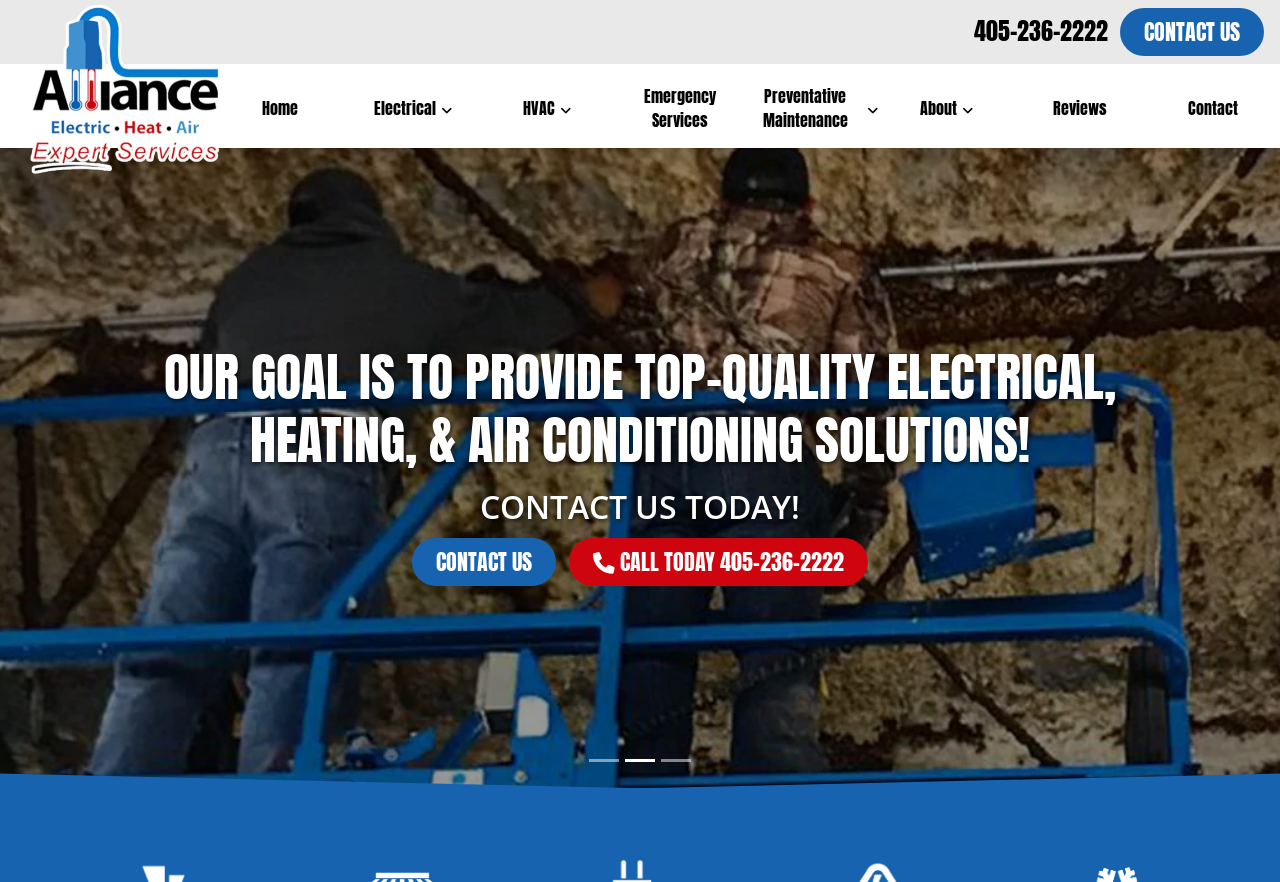How can I contact the company?
Using the image as a reference, deliver a detailed and thorough answer to the question.

I found the way to contact the company by looking at the multiple links with the text 'CONTACT US', which suggests that clicking on these links will allow me to contact the company.